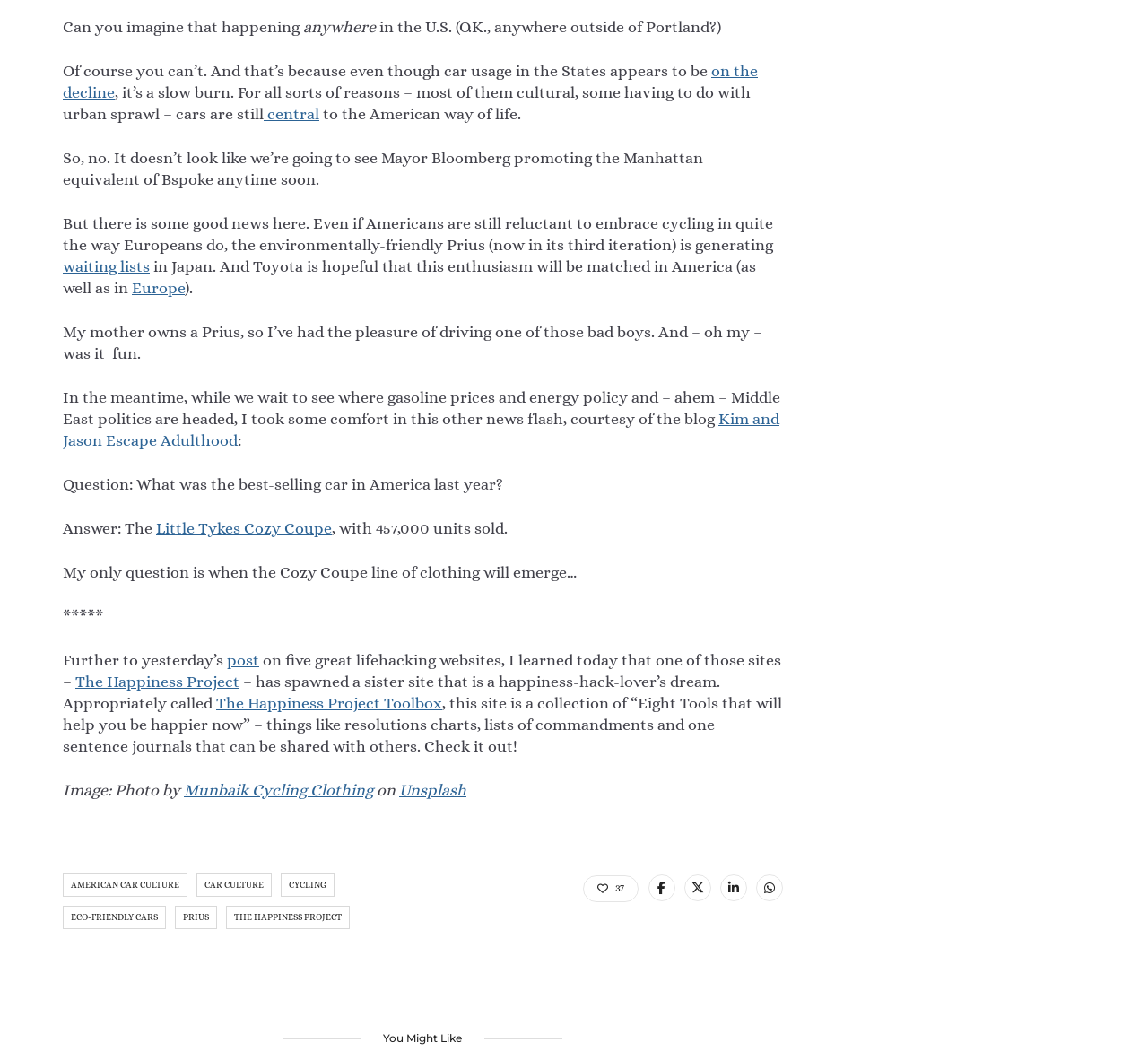Could you determine the bounding box coordinates of the clickable element to complete the instruction: "Check out the article about American Car Culture"? Provide the coordinates as four float numbers between 0 and 1, i.e., [left, top, right, bottom].

[0.055, 0.824, 0.163, 0.846]